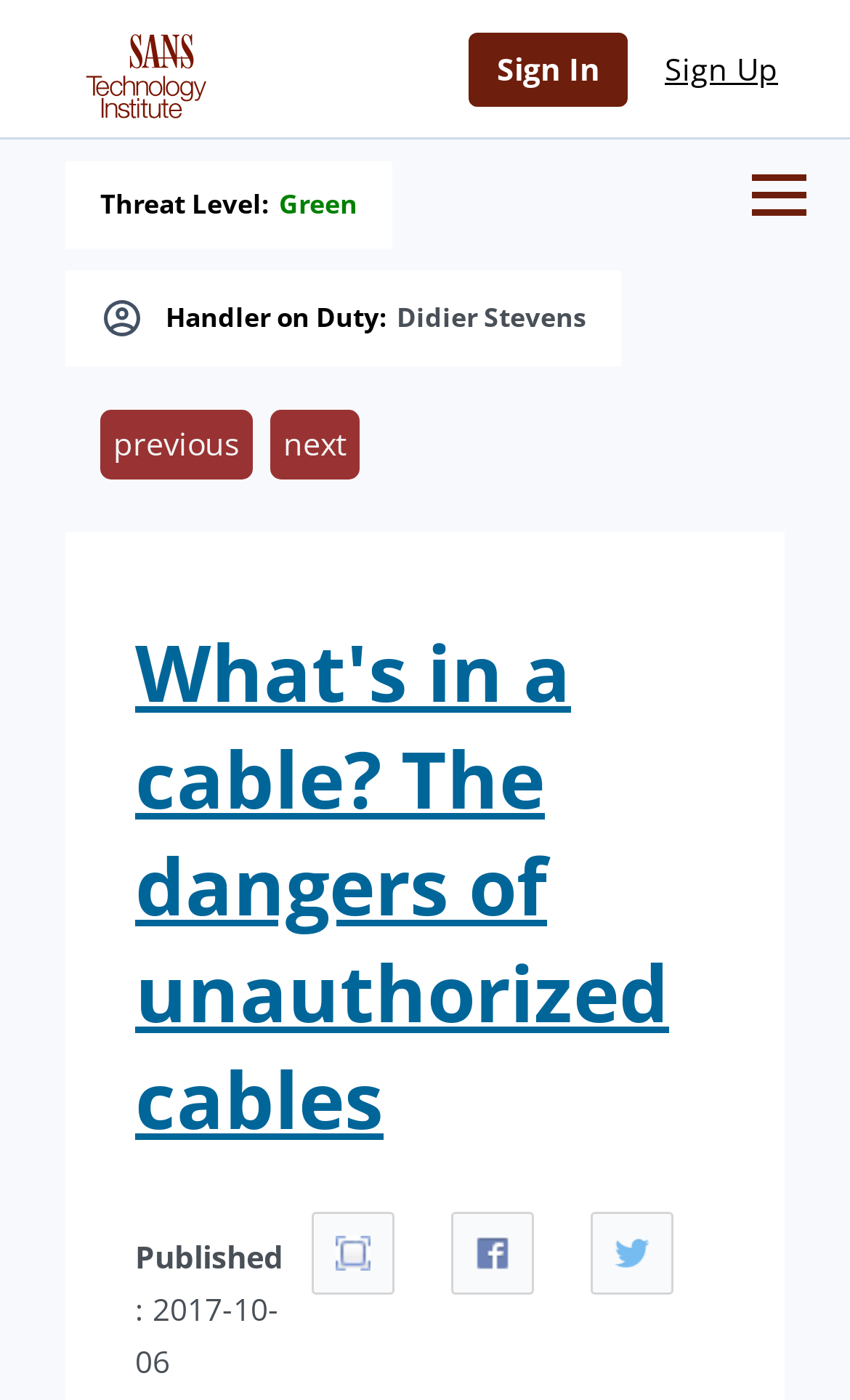What is the current threat level?
Answer with a single word or phrase, using the screenshot for reference.

Green